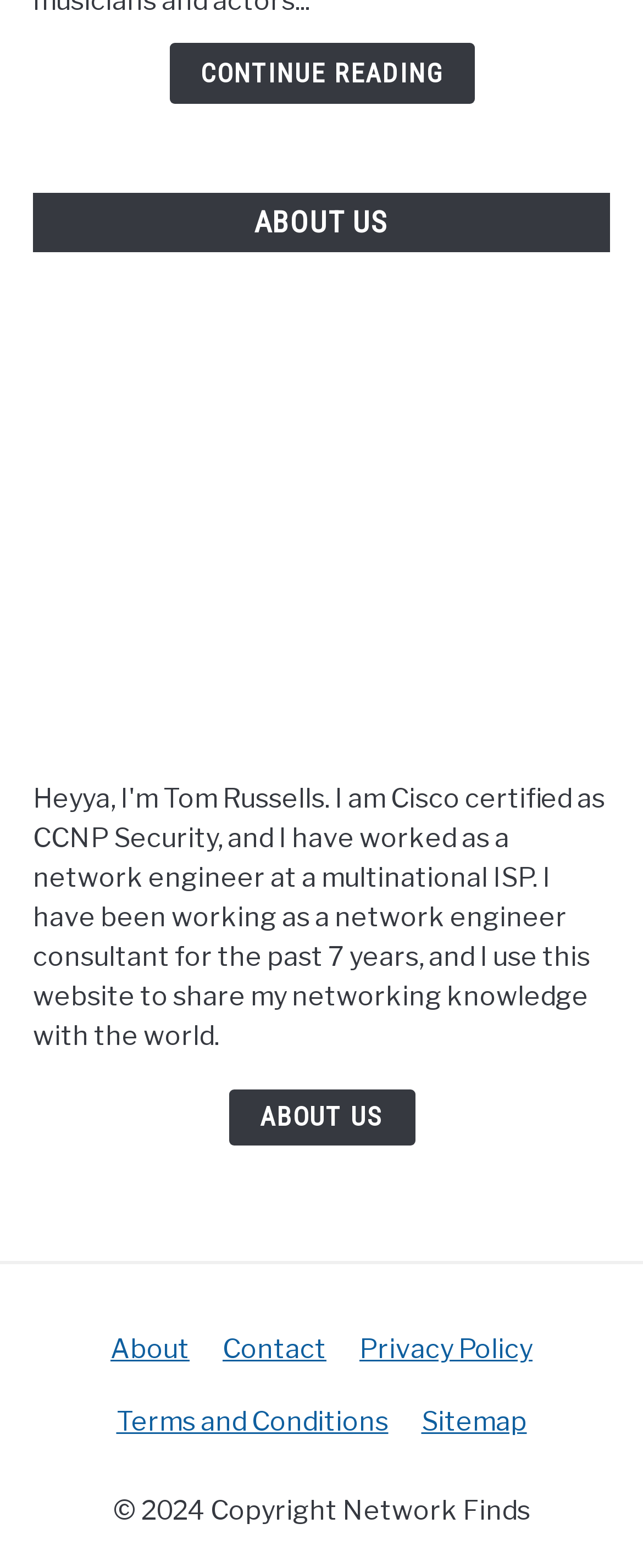What is the purpose of the 'About Us' button?
Please use the image to deliver a detailed and complete answer.

The 'About Us' button is a call-to-action element that suggests the user can click on it to learn more about the website, its creators, or its purpose. Its placement and design indicate that it is an important feature of the website.